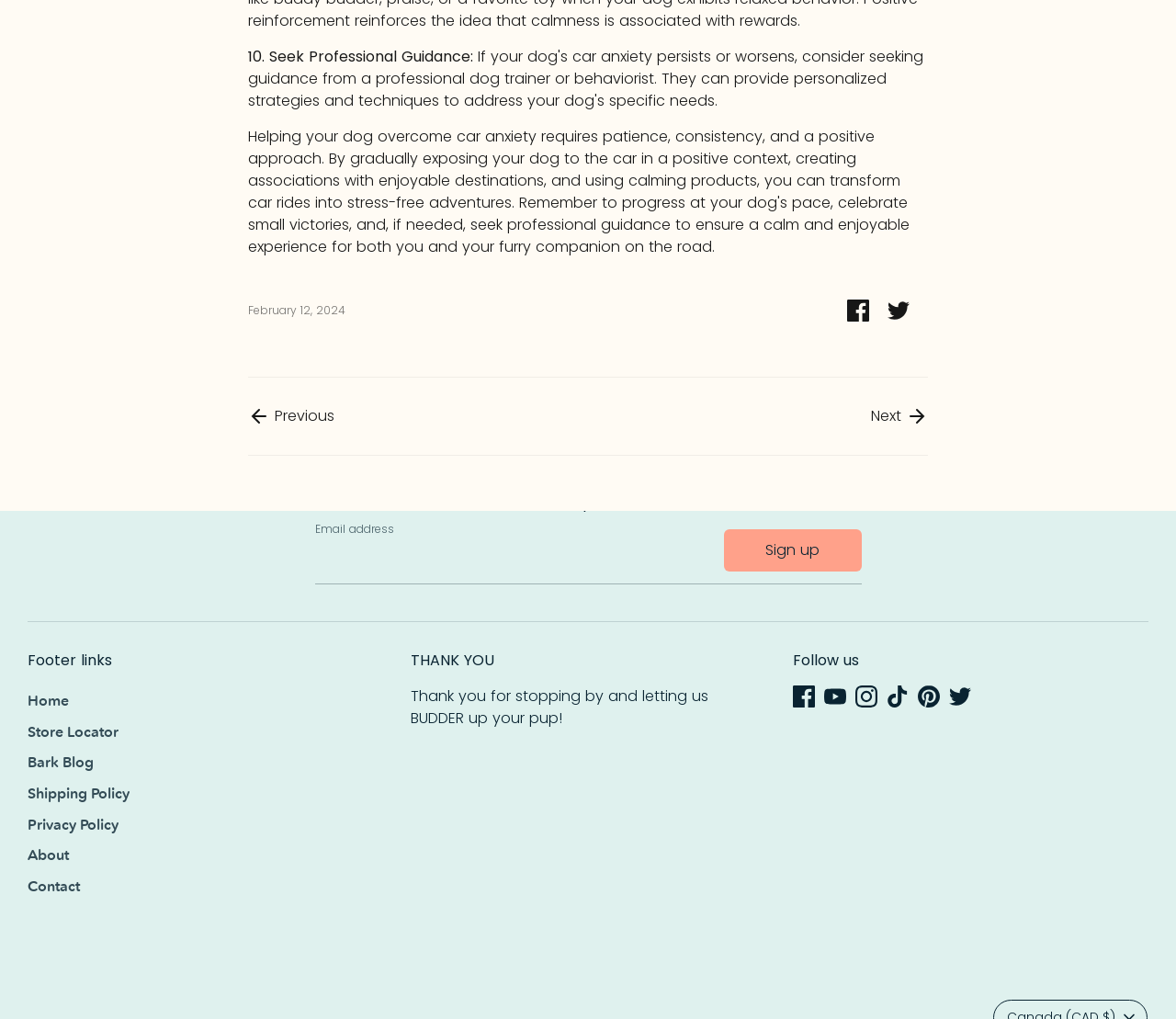Indicate the bounding box coordinates of the element that must be clicked to execute the instruction: "Share on Facebook". The coordinates should be given as four float numbers between 0 and 1, i.e., [left, top, right, bottom].

[0.72, 0.294, 0.739, 0.314]